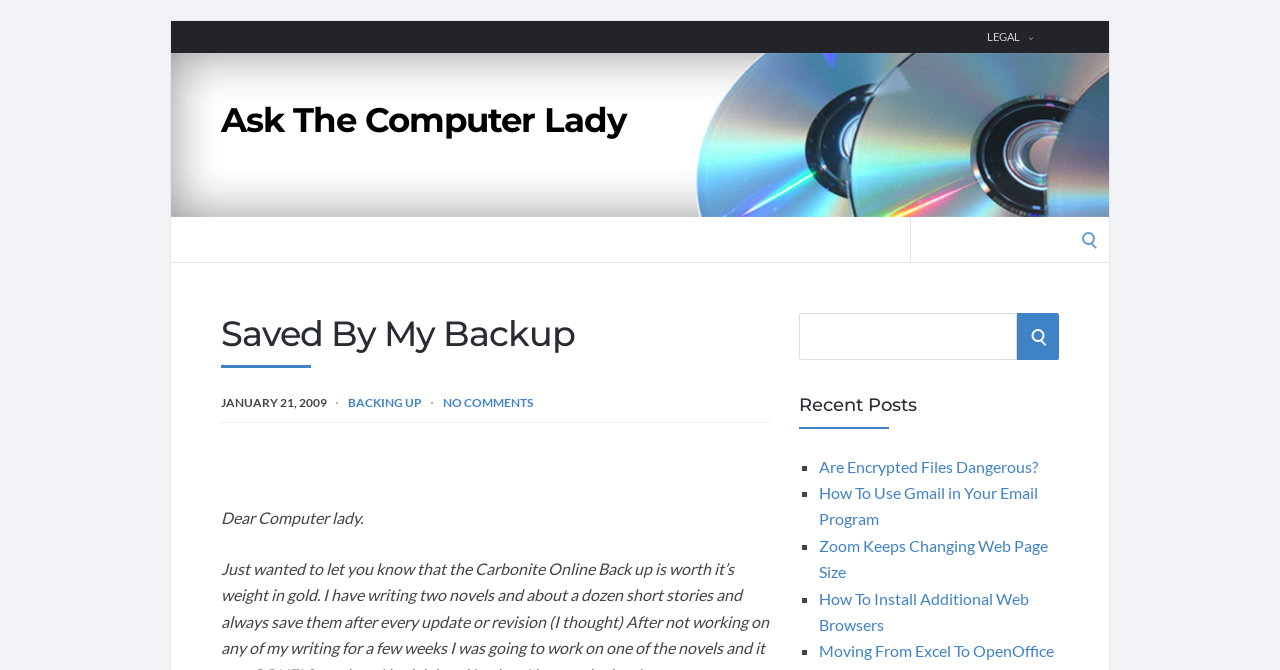Determine the bounding box coordinates for the area that should be clicked to carry out the following instruction: "Explore the Recent Posts section".

[0.624, 0.59, 0.827, 0.64]